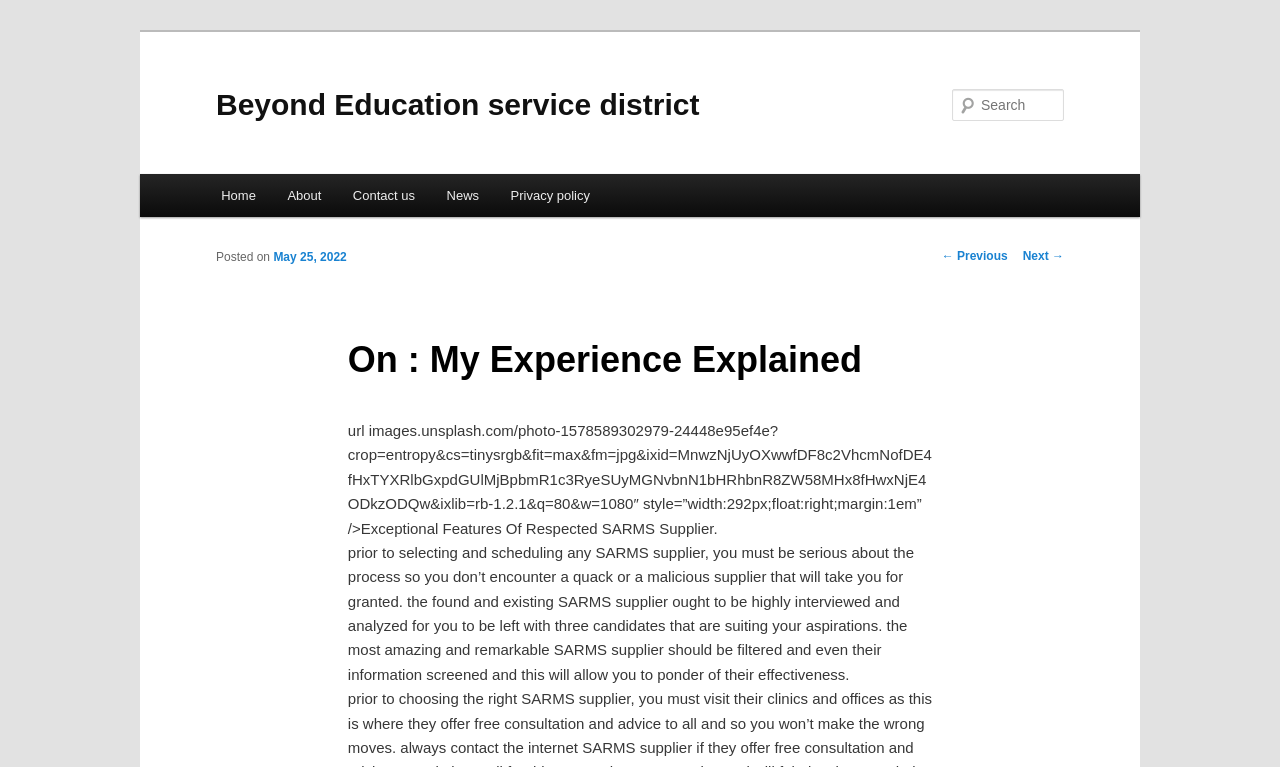Convey a detailed summary of the webpage, mentioning all key elements.

The webpage appears to be a blog post or article discussing the exceptional features of a respected SARMS supplier. At the top of the page, there is a heading that reads "Beyond Education service district" which is also a link. Below this, there is a search bar with a "Search" label and a text box where users can input their search queries.

To the right of the search bar, there is a "Main menu" section that contains links to various pages, including "Home", "About", "Contact us", "News", and "Privacy policy". These links are arranged horizontally and are positioned near the top of the page.

The main content of the page is divided into two sections. On the right side, there is an image that takes up a significant portion of the page. The image is accompanied by a heading that reads "On : My Experience Explained" and a subheading that indicates the post was published on May 25, 2022.

On the left side of the page, there is a block of text that discusses the importance of carefully selecting a SARMS supplier. The text advises readers to thoroughly research and analyze potential suppliers to avoid encountering unscrupulous or ineffective providers. The text is divided into two paragraphs and is positioned below the image.

At the bottom of the page, there are links to navigate to previous and next posts, labeled "← Previous" and "Next →" respectively.